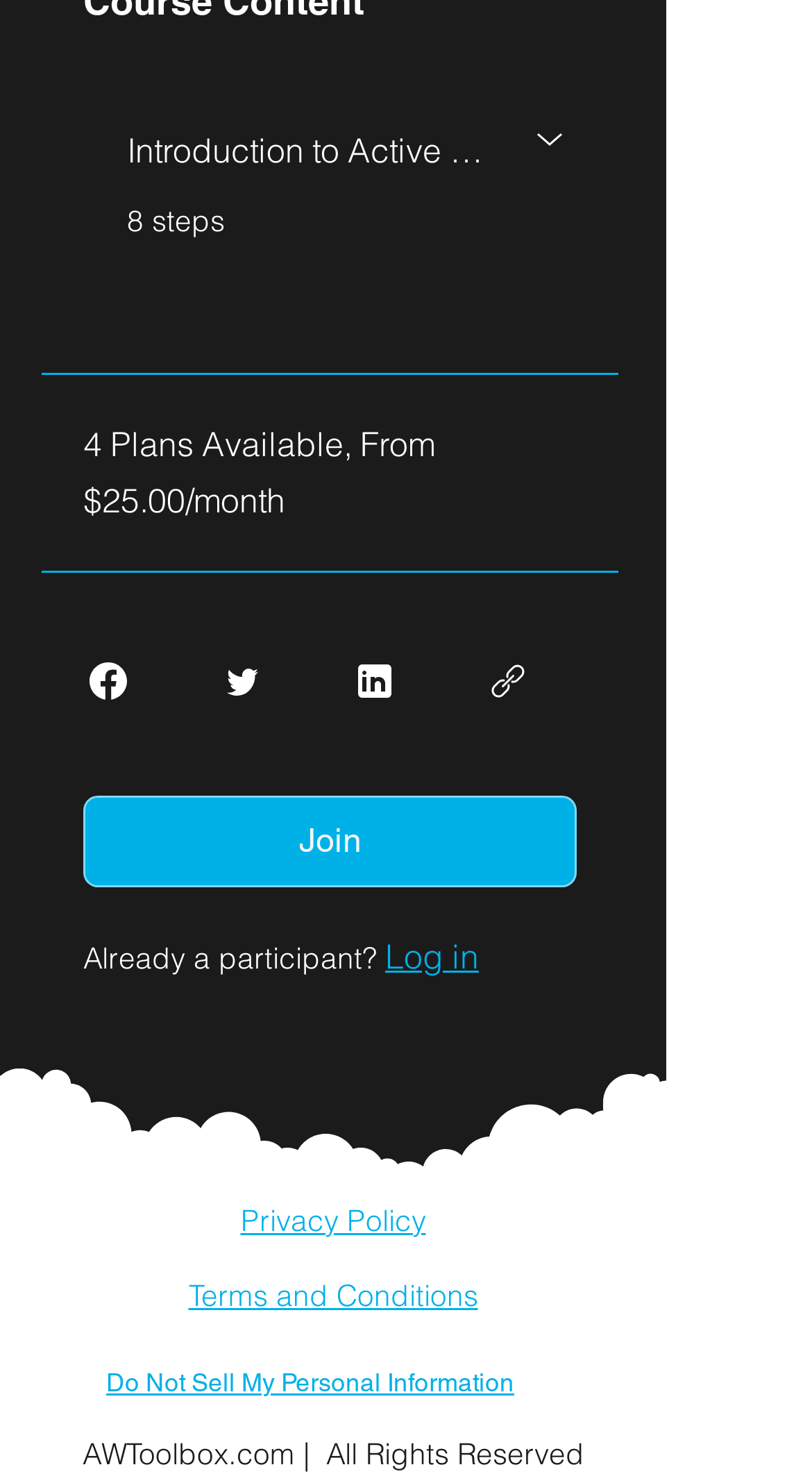Please reply to the following question with a single word or a short phrase:
What is the price range mentioned on the page?

$25.00/month